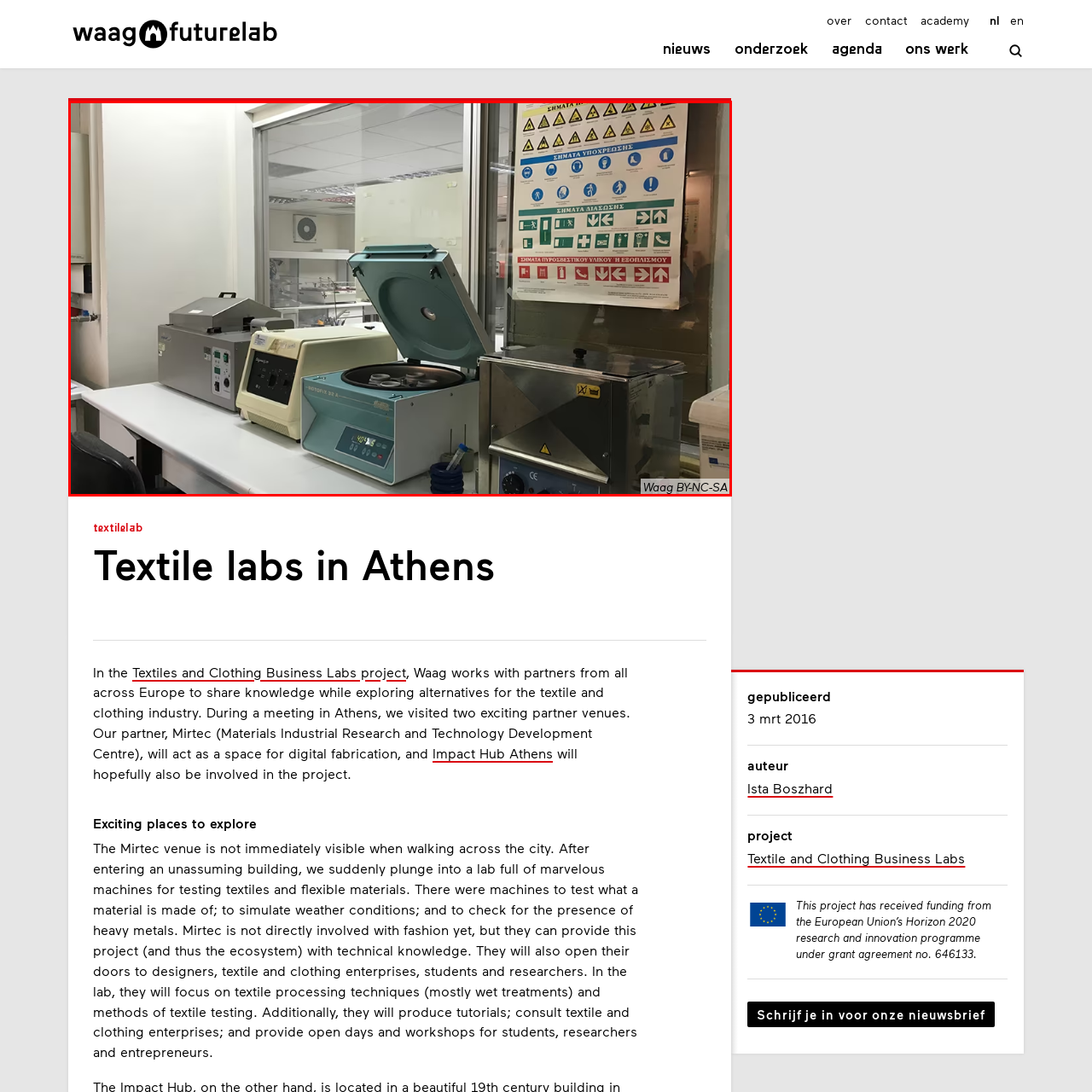Create a detailed narrative of the image inside the red-lined box.

The image showcases a scientific workspace, likely within the context of textile and materials research. Prominently displayed are several pieces of laboratory equipment, including what appears to be a centrifuge in a distinctive turquoise color, a sterilizer, and other analytical machines, all situated on a clean white countertop. Behind the equipment, a wall features safety signage, illustrated with various symbols that inform users of potential hazards and safety protocols within the lab environment.

This setting is part of the TCBL (Textiles and Clothing Business Labs) project, which emphasizes collaboration and innovation in the textile industry. The laboratory's aim is to explore materials and processes, enhancing knowledge and providing support to designers and researchers involved in textile development. The equipment depicted is essential for experimental and testing procedures, highlighting the lab's commitment to advancing textile technology and safety.